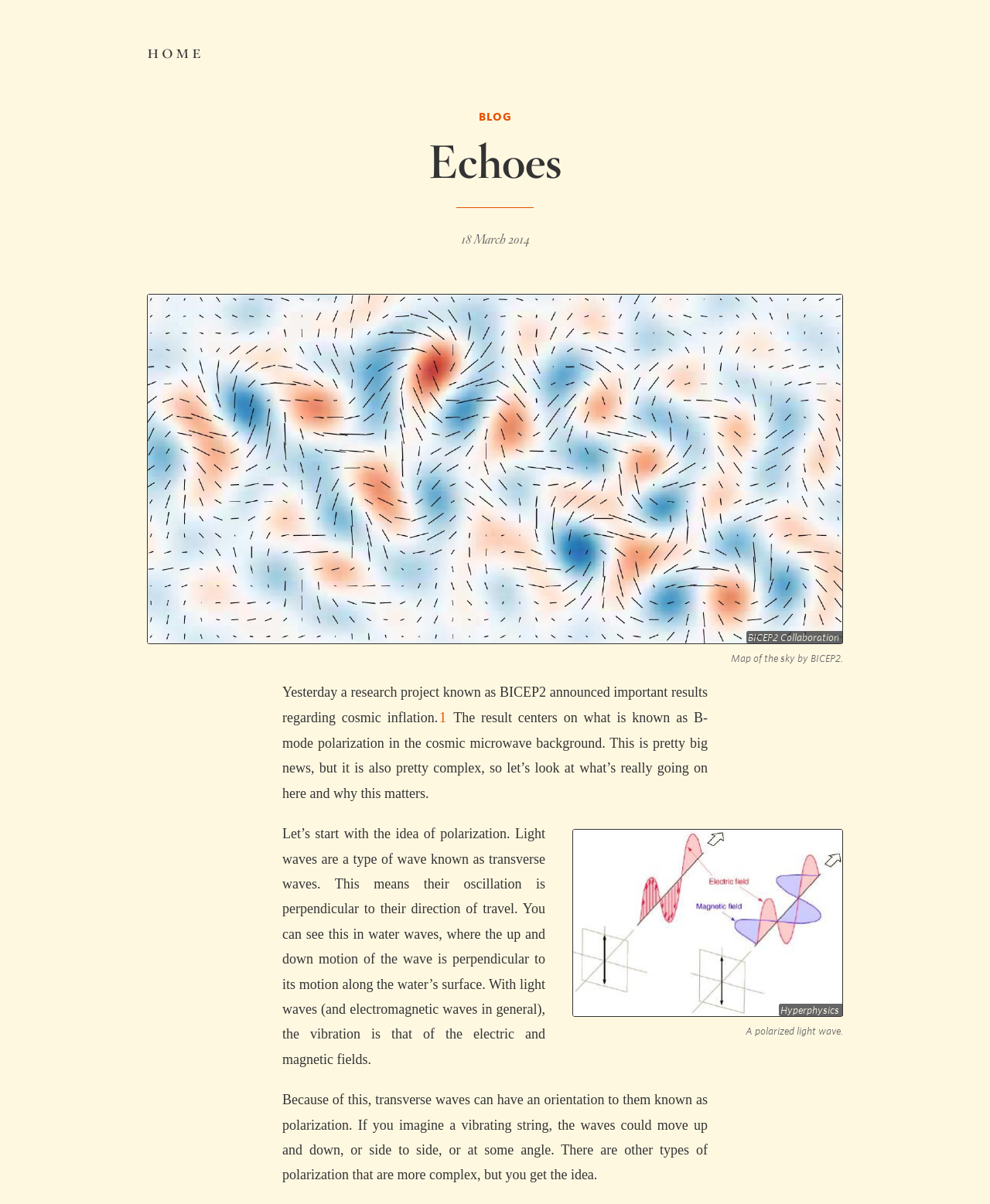What is the title of the blog?
Can you provide an in-depth and detailed response to the question?

The title of the blog can be found in the header section of the webpage, where it is written as 'Echoes' in a larger font size.